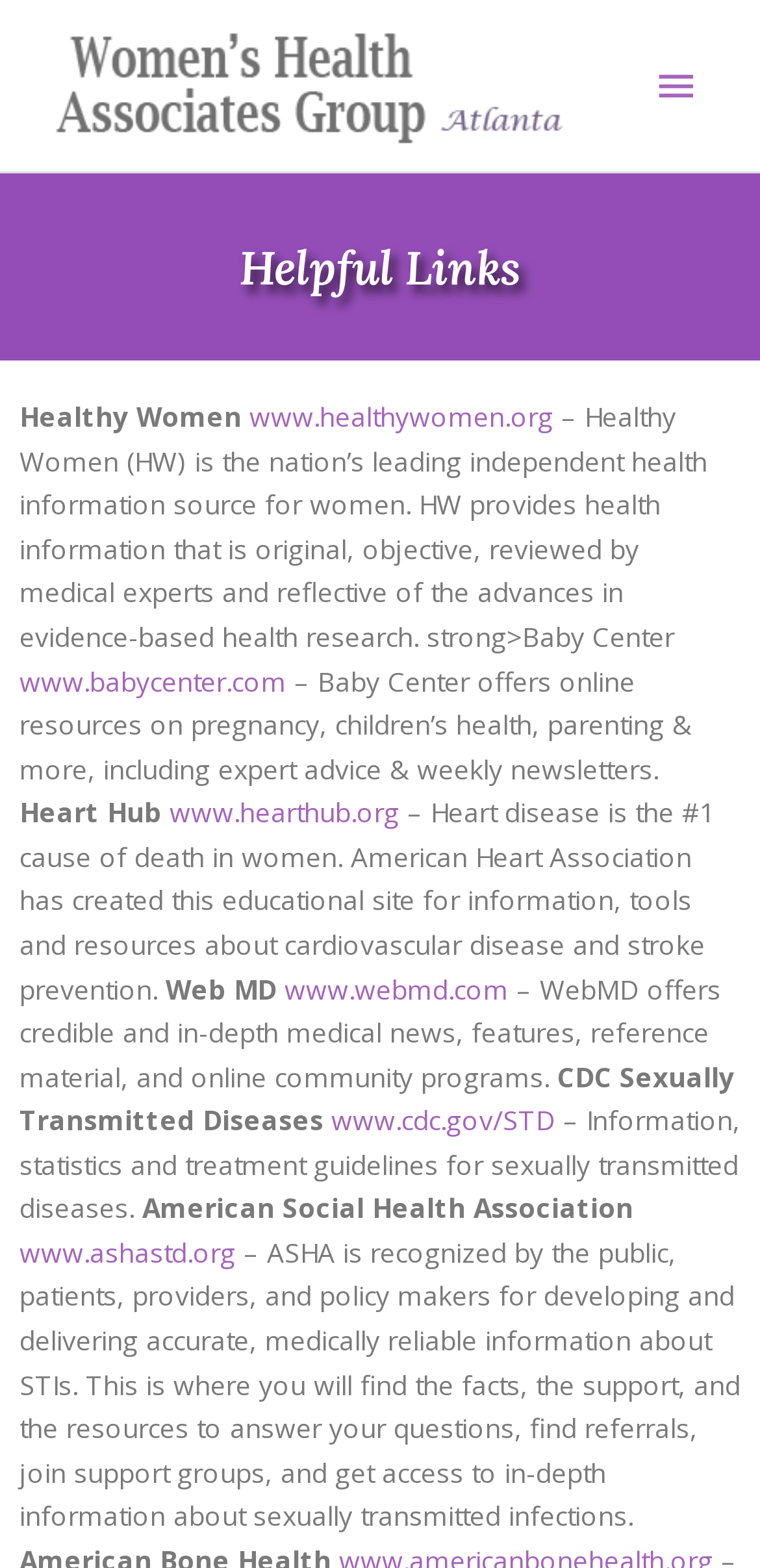Articulate a detailed summary of the webpage's content and design.

The webpage is titled "Helpful Links - Women's Health Associates LLC" and features a logo image of Women's Health Associates LLC at the top left corner. Below the logo, there is a main menu button on the top right corner. 

The main content of the webpage is divided into several sections, each featuring a heading "Helpful Links" followed by a list of links and descriptions. The first section is about Healthy Women, with a link to www.healthywomen.org and a brief description of the organization. 

To the right of the Healthy Women section, there is a link to Baby Center, with a description of the resources available on the website. Below the Baby Center section, there are links to Heart Hub, Web MD, CDC Sexually Transmitted Diseases, and American Social Health Association, each with a brief description of the organization and the resources available on their websites. 

The links and descriptions are arranged in a vertical column, with each section stacked below the previous one. The webpage appears to be a collection of helpful resources related to women's health, with a focus on providing access to credible and reliable information.